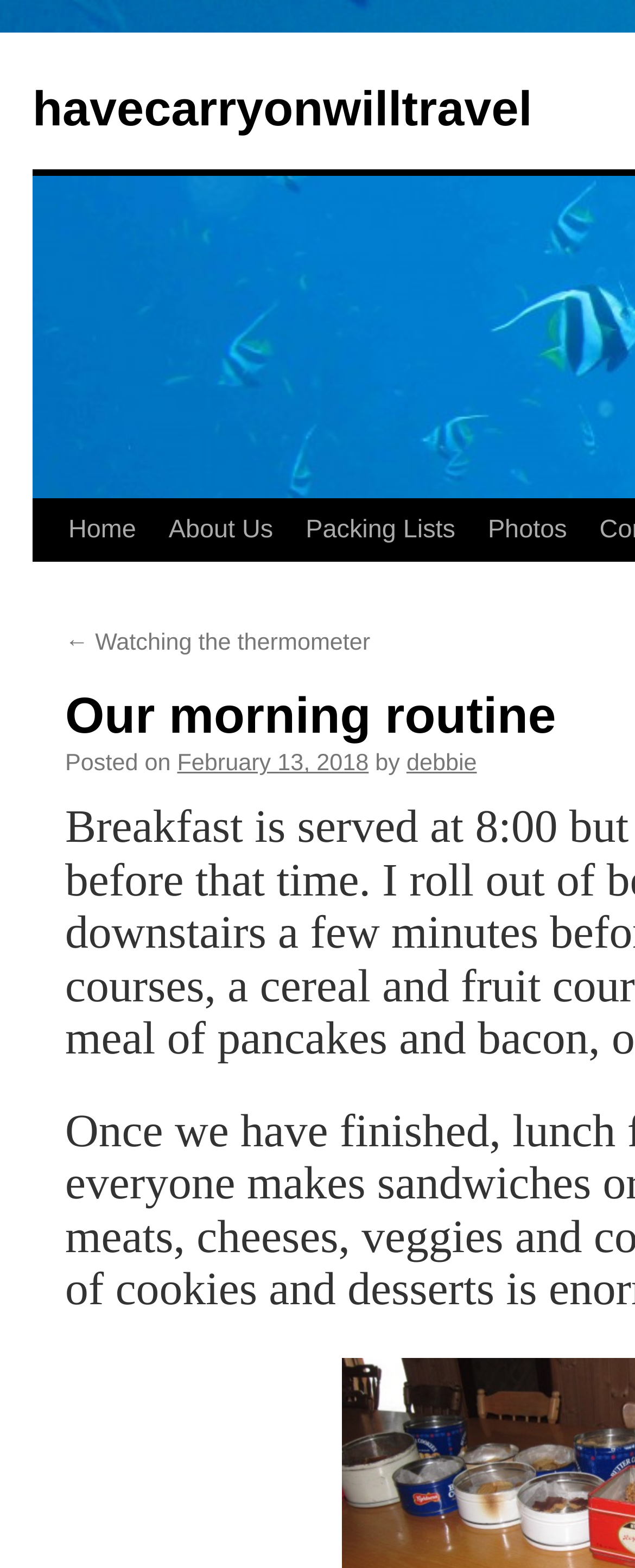Please find the bounding box for the UI component described as follows: "About Us".

[0.222, 0.319, 0.411, 0.398]